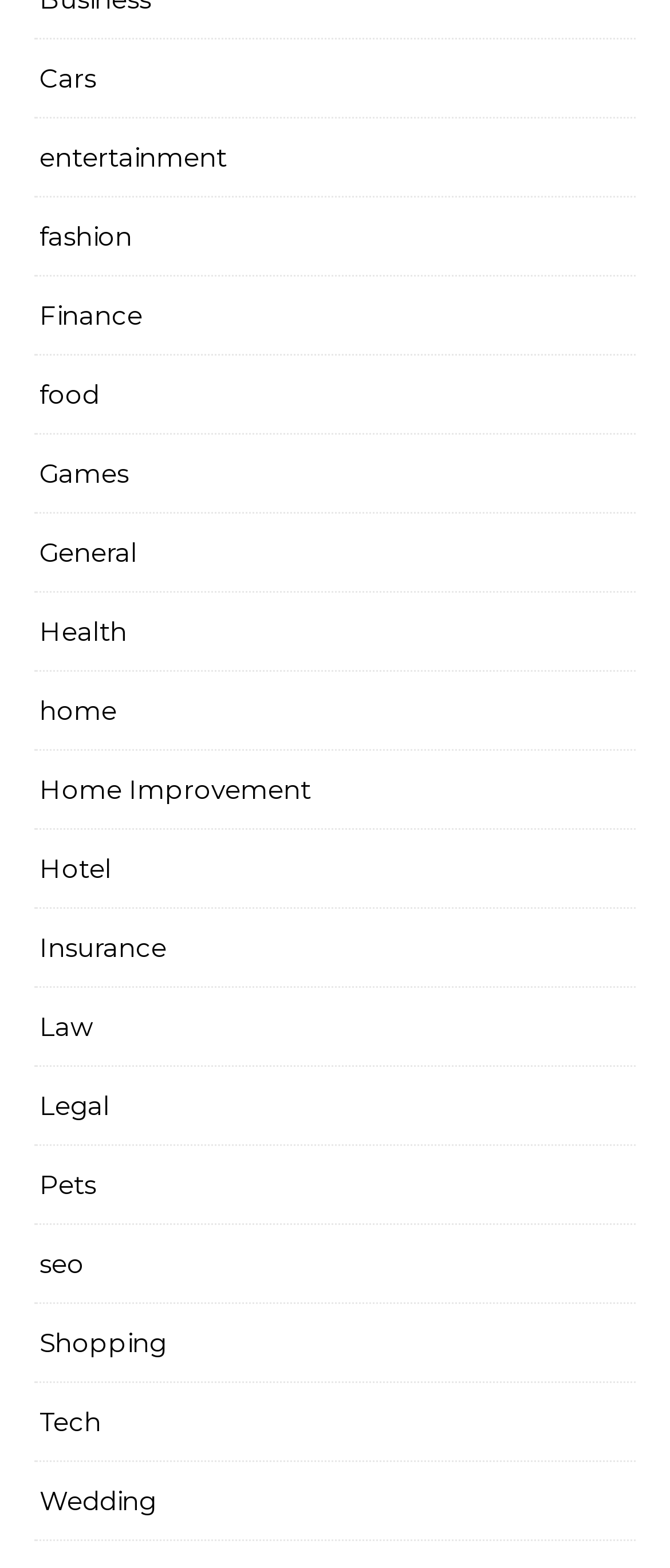Please indicate the bounding box coordinates of the element's region to be clicked to achieve the instruction: "Click on Cars". Provide the coordinates as four float numbers between 0 and 1, i.e., [left, top, right, bottom].

[0.059, 0.025, 0.144, 0.075]